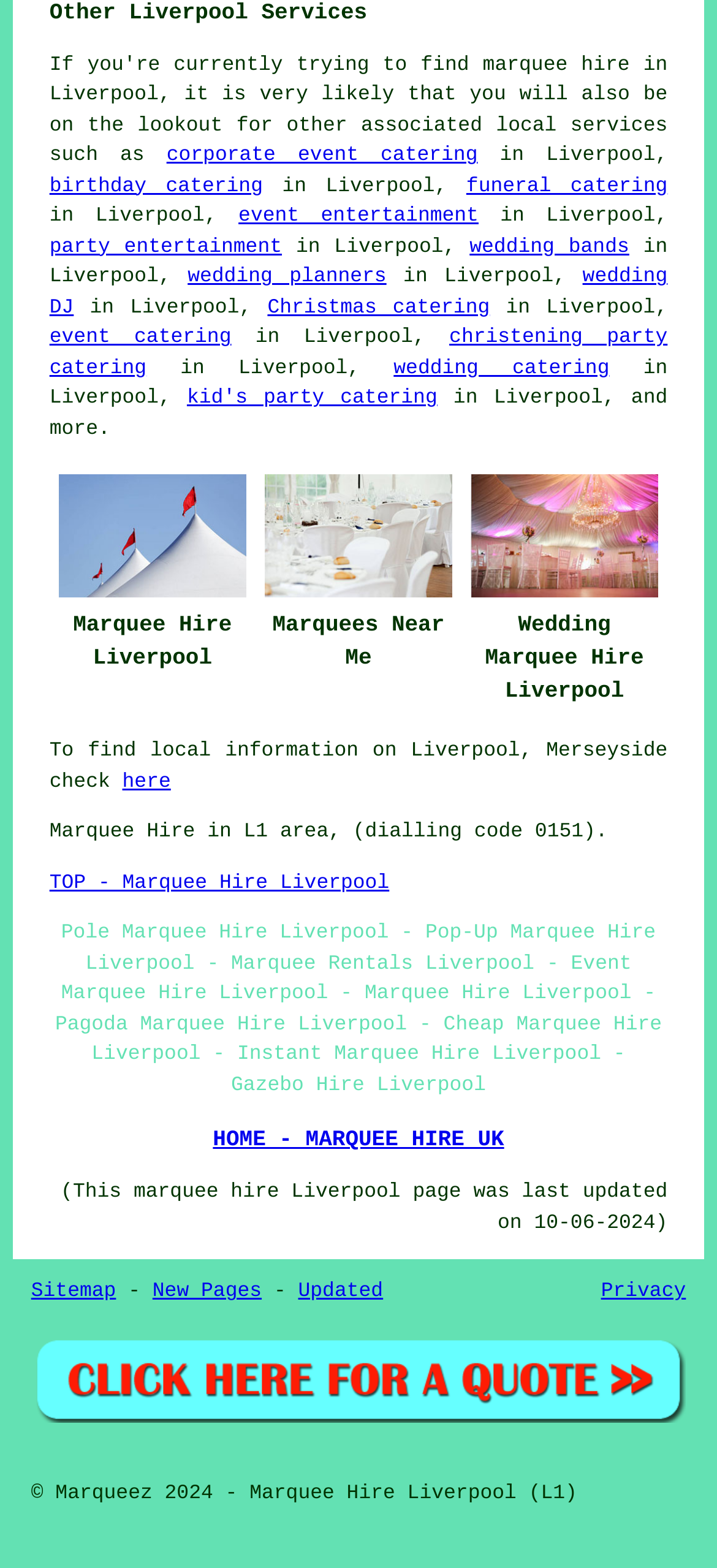Provide a brief response to the question below using one word or phrase:
What is the phone dialling code for the L1 area?

0151